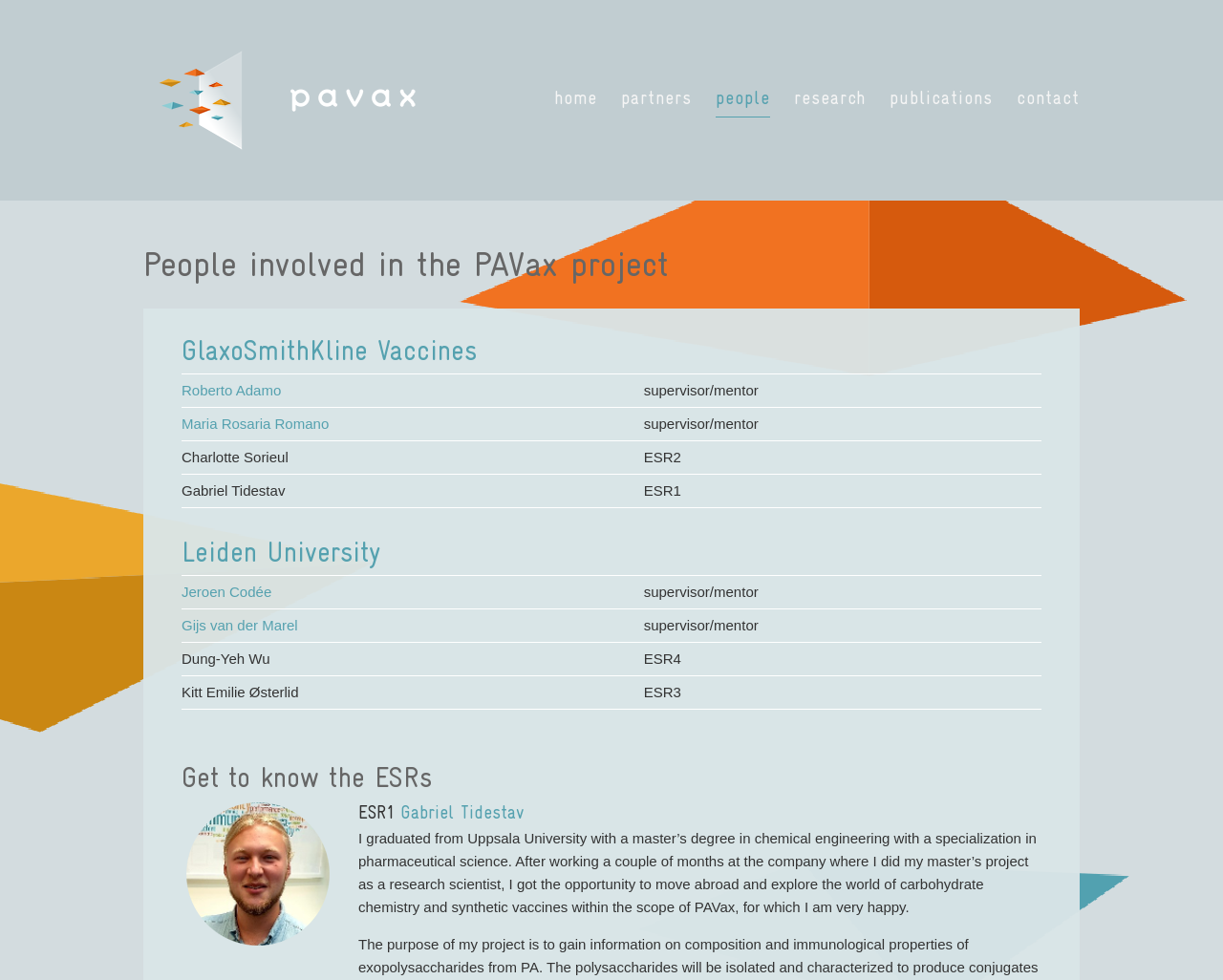Explain the webpage's layout and main content in detail.

The webpage is about the people involved in the PAVax project. At the top, there is a navigation menu with links to "Home", "Partners", "People", "Research", "Publications", and "Contact". Below the navigation menu, there is a heading that reads "People involved in the PAVax project". 

The main content of the page is divided into two sections, each containing a table with information about people from different organizations. The first section is about GlaxoSmithKline Vaccines, and it lists four people with their names, roles, and links to their profiles. The second section is about Leiden University, and it lists four people with their names, roles, and links to their profiles.

Below the tables, there is a heading that reads "Get to know the ESRs". This section appears to be a brief introduction to one of the researchers, Gabriel Tidestav, with a link to his profile and a short paragraph about his background and research experience.